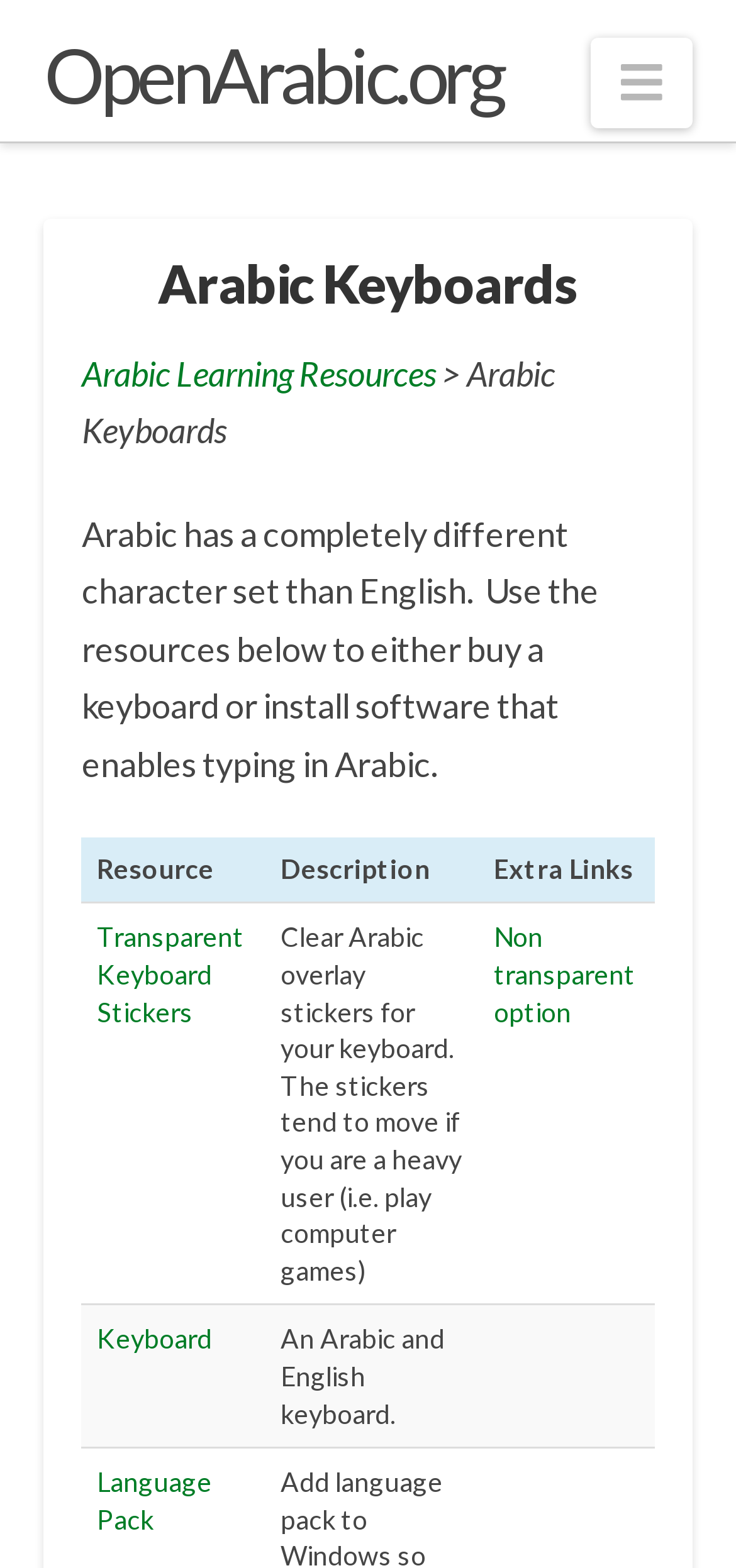What is the description of the first resource?
Answer with a single word or phrase by referring to the visual content.

Clear Arabic overlay stickers